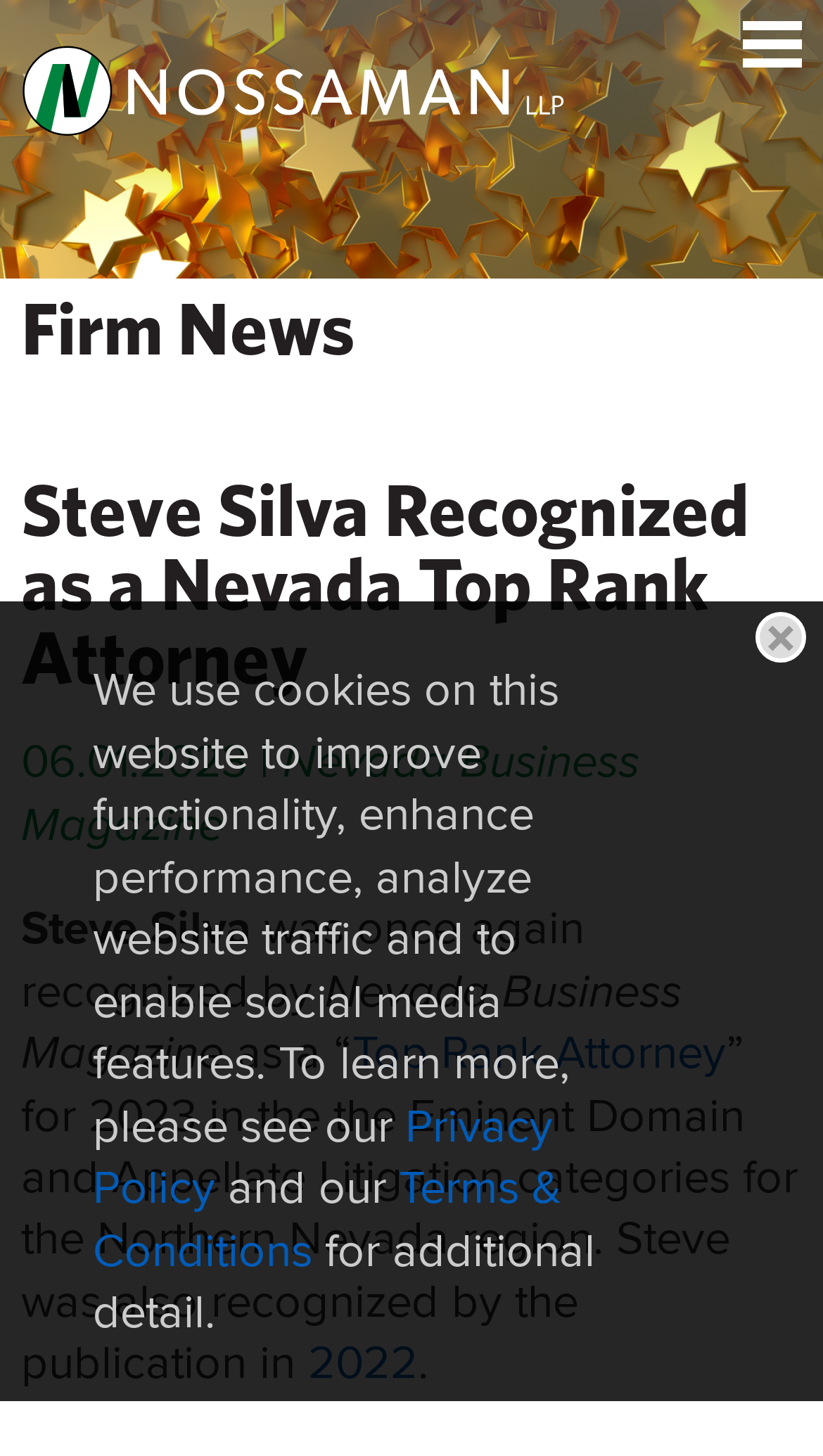Provide your answer in one word or a succinct phrase for the question: 
What is the date of the news article?

06.01.2023